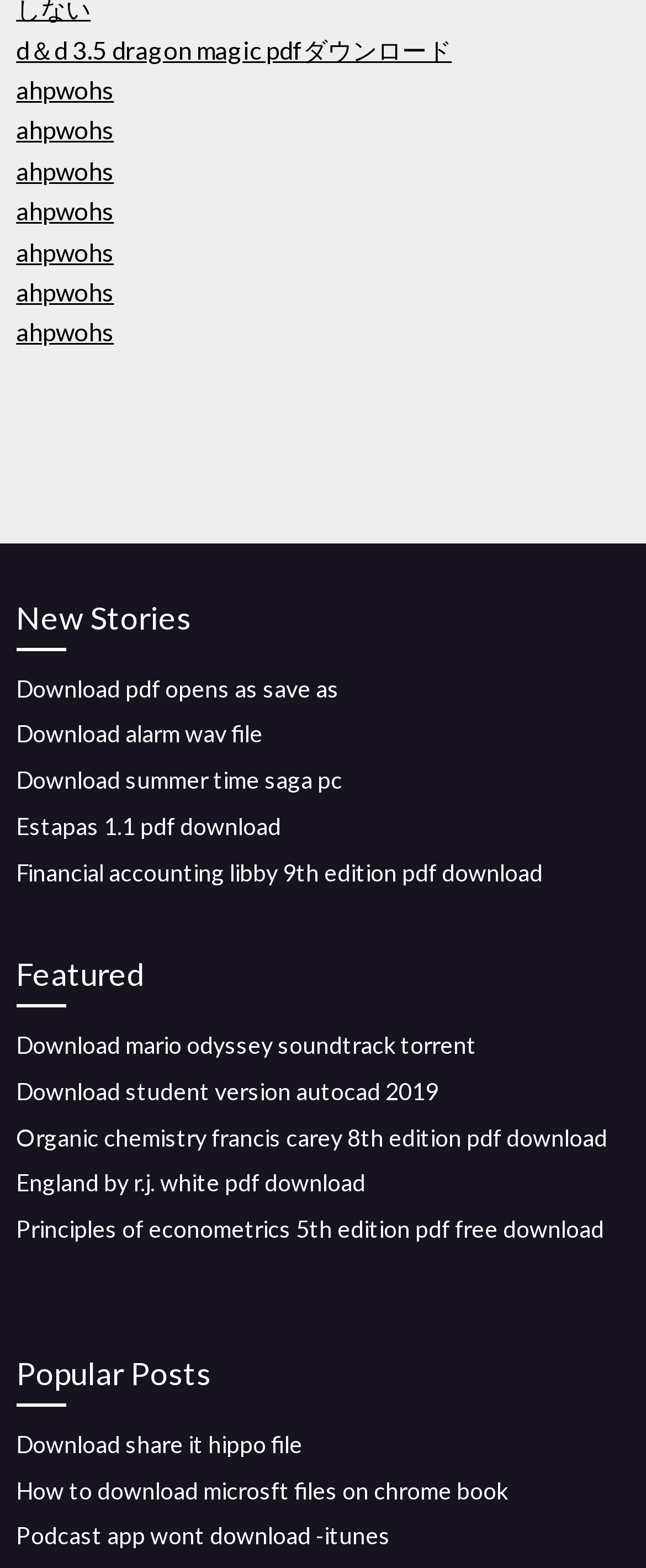Answer with a single word or phrase: 
How many links are there under the 'Featured' section?

3